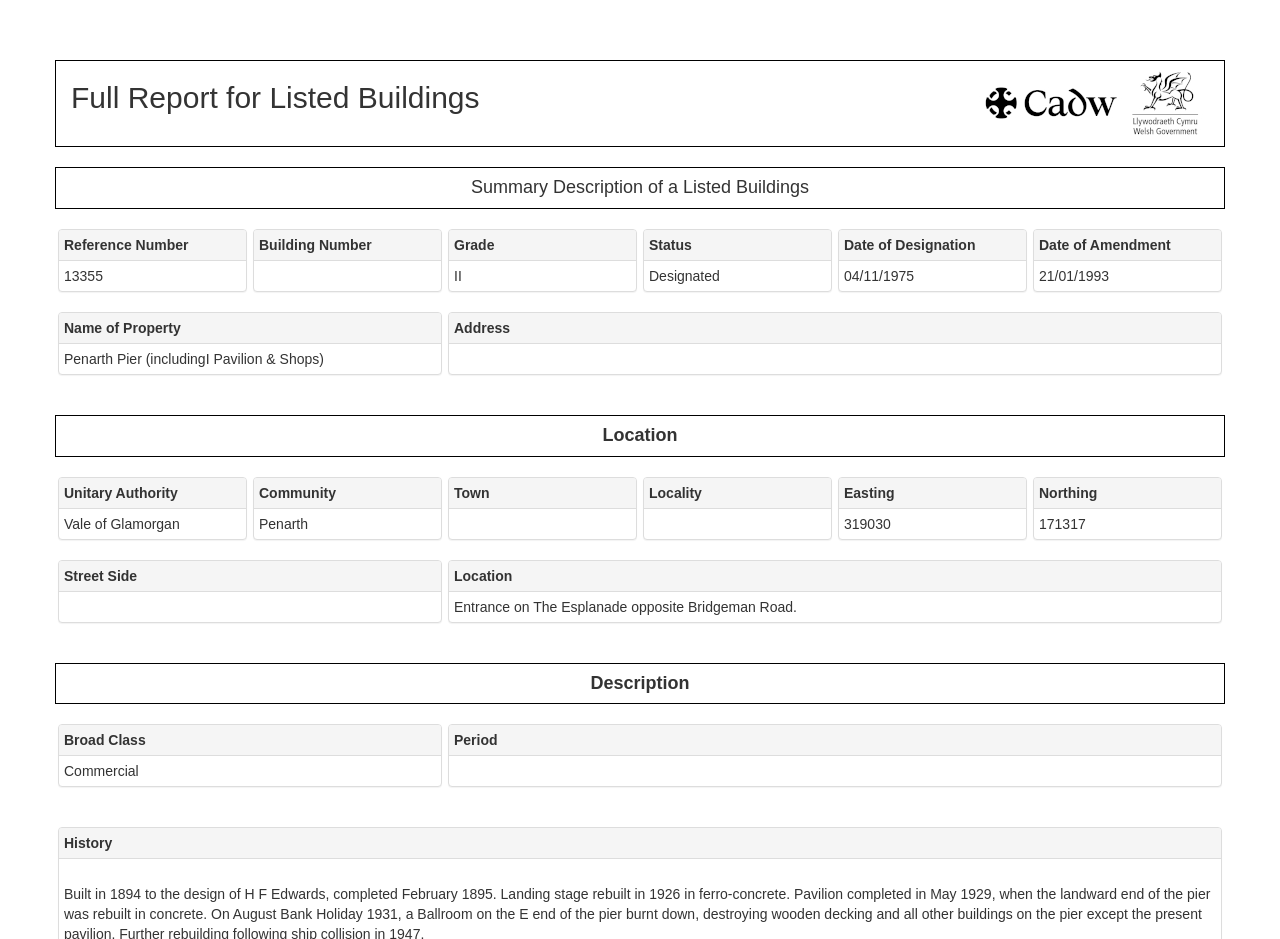Summarize the contents and layout of the webpage in detail.

The webpage is about a listed building, specifically the full report of the HeritageBill Cadw Assets. At the top, there is a heading that reads "Full Report for Listed Buildings". To the right of this heading, there is an image. Below the heading, there is another heading that reads "Summary Description of a Listed Buildings".

The page is divided into sections, with headings such as "Summary Description", "Location", and "Description". Under the "Summary Description" section, there are several static text elements that display information about the listed building, including its reference number, building number, grade, status, date of designation, and date of amendment. These text elements are arranged in a table-like structure, with each piece of information on a new line.

Under the "Location" section, there are more static text elements that provide information about the location of the building, including the unitary authority, community, town, locality, easting, northing, and street side. Again, these elements are arranged in a table-like structure.

Finally, under the "Description" section, there are static text elements that provide information about the broad class, period, and history of the building. The history section has a longer paragraph of text that describes the building's entrance location.

Overall, the webpage is a detailed report about a specific listed building, providing information about its summary description, location, and description.